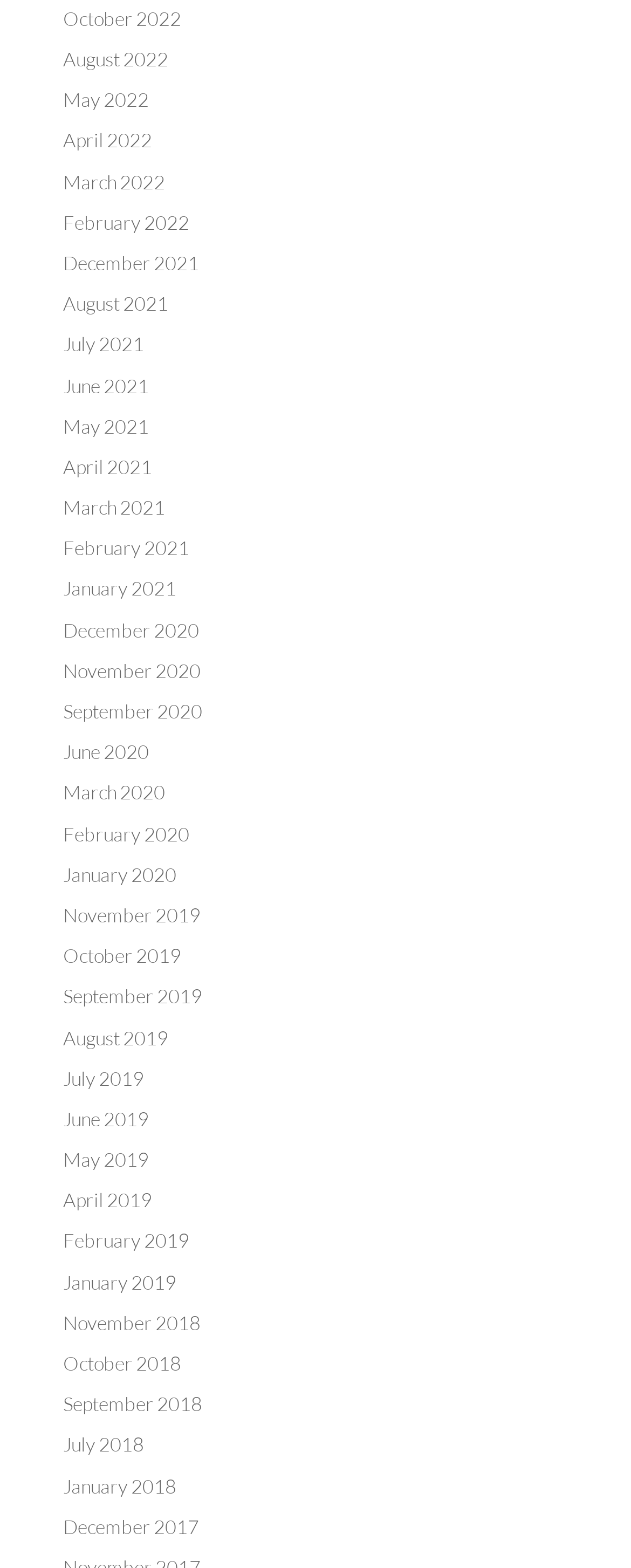Please provide a one-word or phrase answer to the question: 
Are there any months missing from the list?

Yes